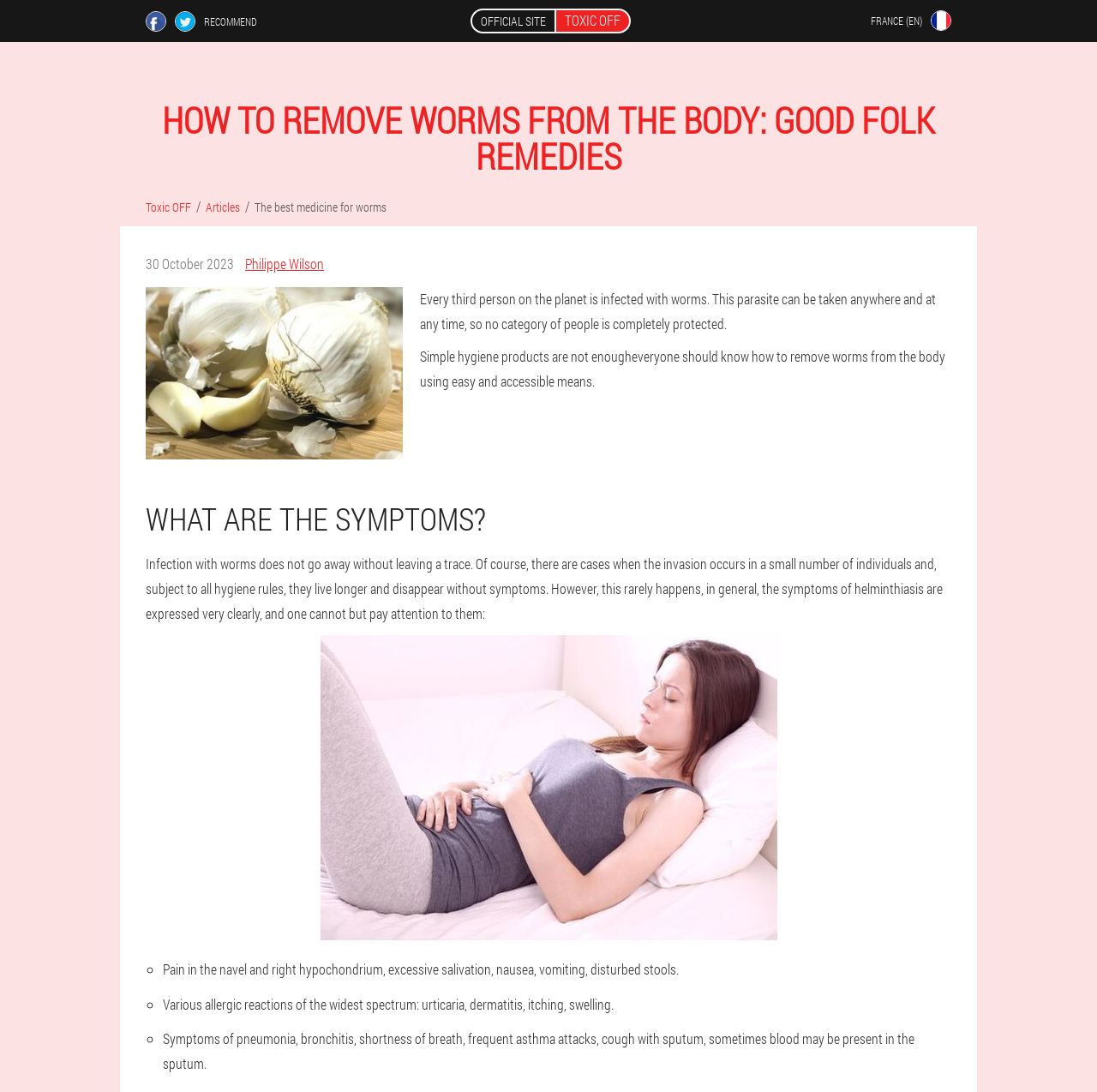Please give the bounding box coordinates of the area that should be clicked to fulfill the following instruction: "Check the symptoms of helminthiasis". The coordinates should be in the format of four float numbers from 0 to 1, i.e., [left, top, right, bottom].

[0.133, 0.508, 0.859, 0.57]